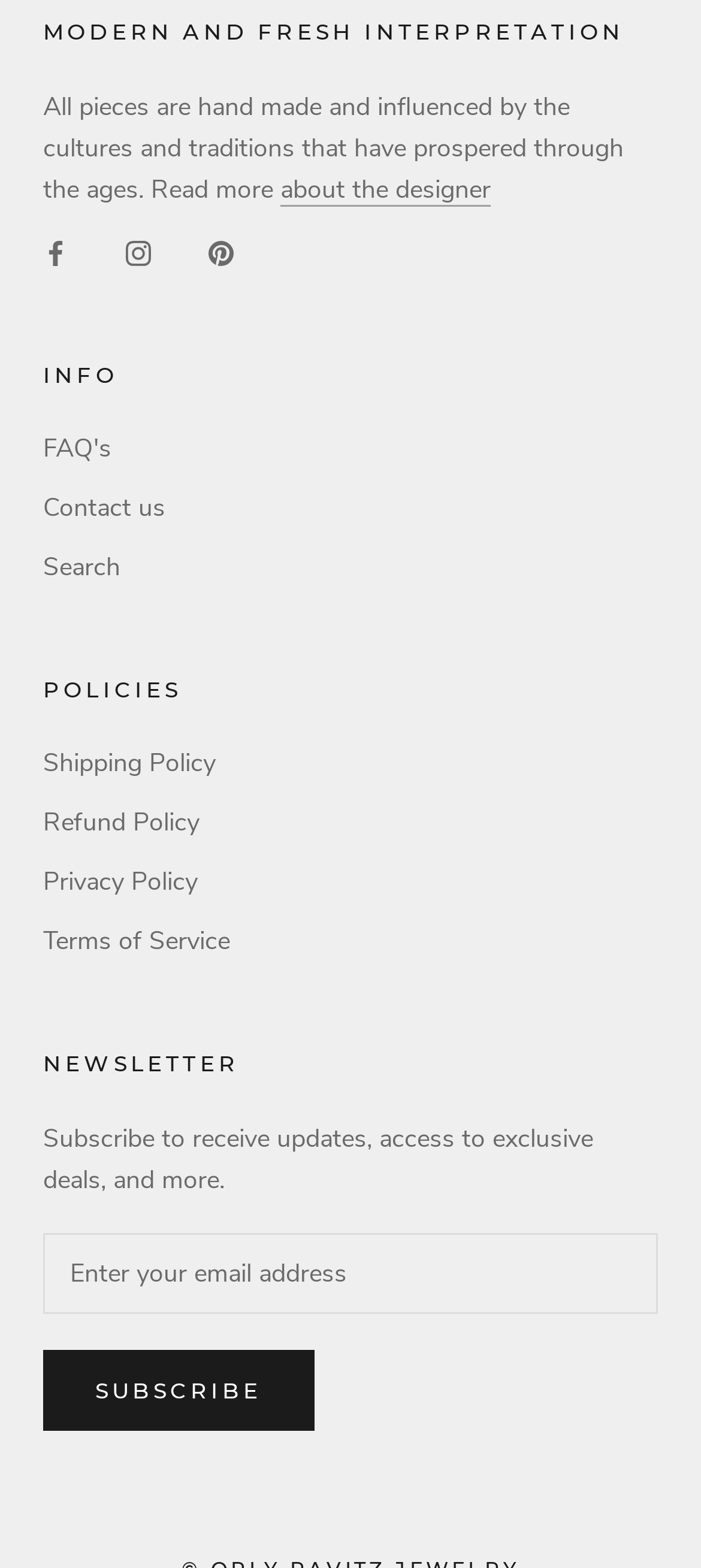Give a one-word or one-phrase response to the question: 
What is the call-to-action of the newsletter section?

SUBSCRIBE